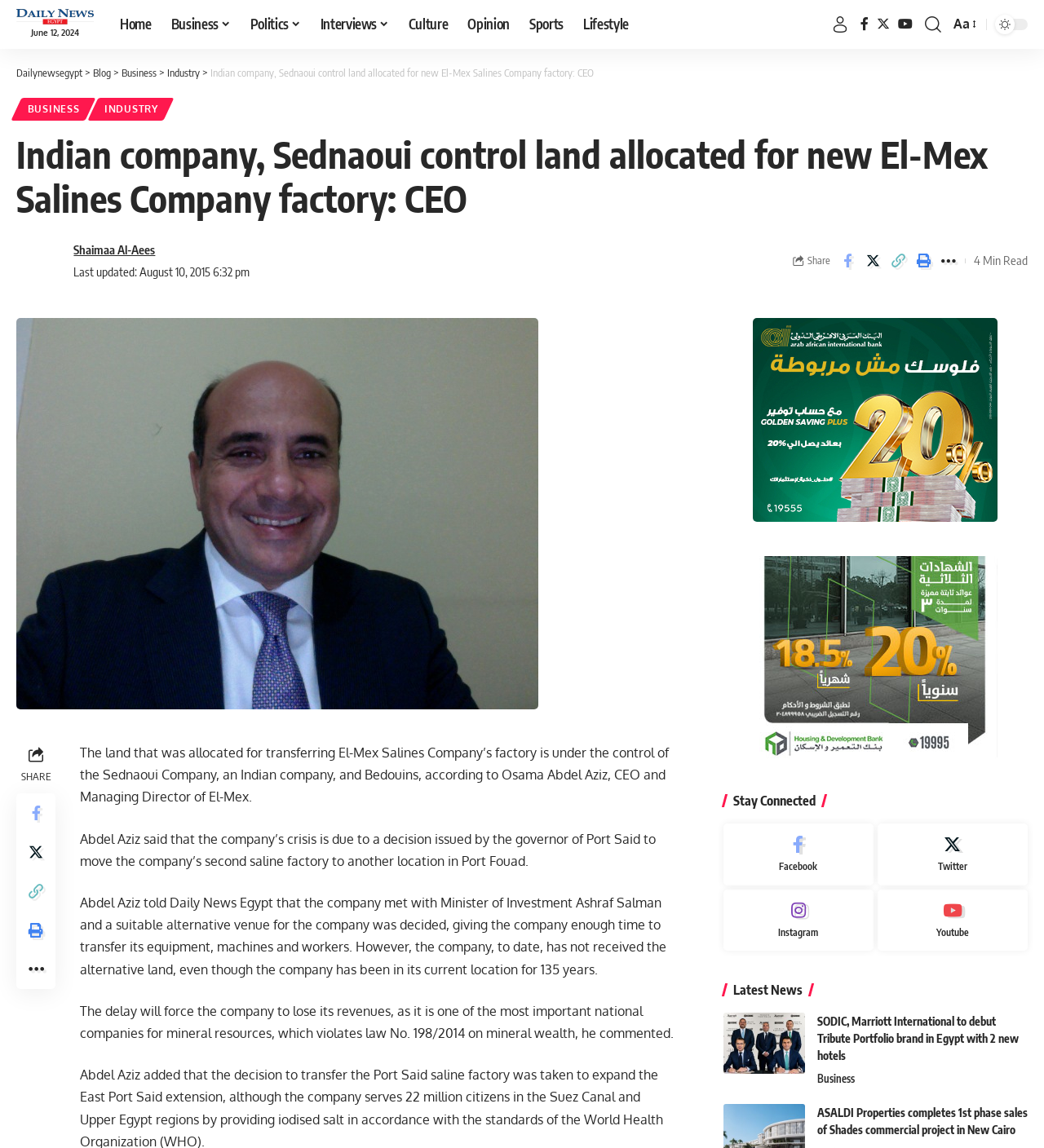Locate the bounding box coordinates of the element I should click to achieve the following instruction: "Click on the 'Search' link".

[0.886, 0.009, 0.902, 0.033]